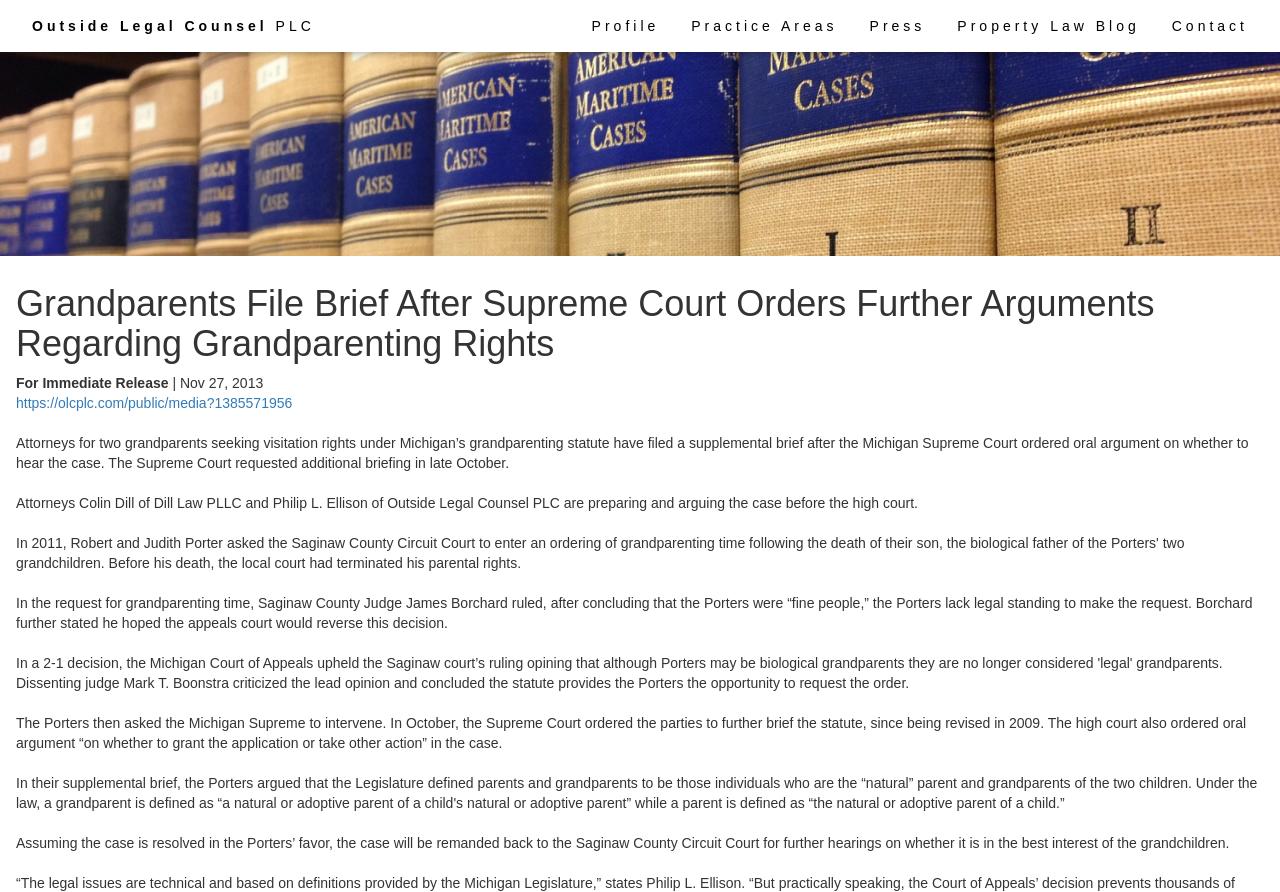Elaborate on the webpage's design and content in a detailed caption.

The webpage appears to be a news article or press release from Outside Legal Counsel PLC, a law firm based in Hemlock, Michigan. At the top of the page, there are six links to different sections of the website, including "Profile", "Practice Areas", "Press", "Property Law Blog", and "Contact". 

Below these links, there is a heading that reads "Grandparents File Brief After Supreme Court Orders Further Arguments Regarding Grandparenting Rights". This heading is followed by a subheading "For Immediate Release" and a date "Nov 27, 2013". 

To the right of the date, there is a link to a media file. The main content of the article starts below this link, with a paragraph describing a case where attorneys are seeking visitation rights for grandparents under Michigan's grandparenting statute. 

The article continues with several paragraphs, each describing different aspects of the case, including the ruling of Saginaw County Judge James Borchard, the appeal to the Michigan Supreme Court, and the potential outcome of the case. The text is dense and informative, suggesting that the article is intended for an audience interested in legal news and developments.